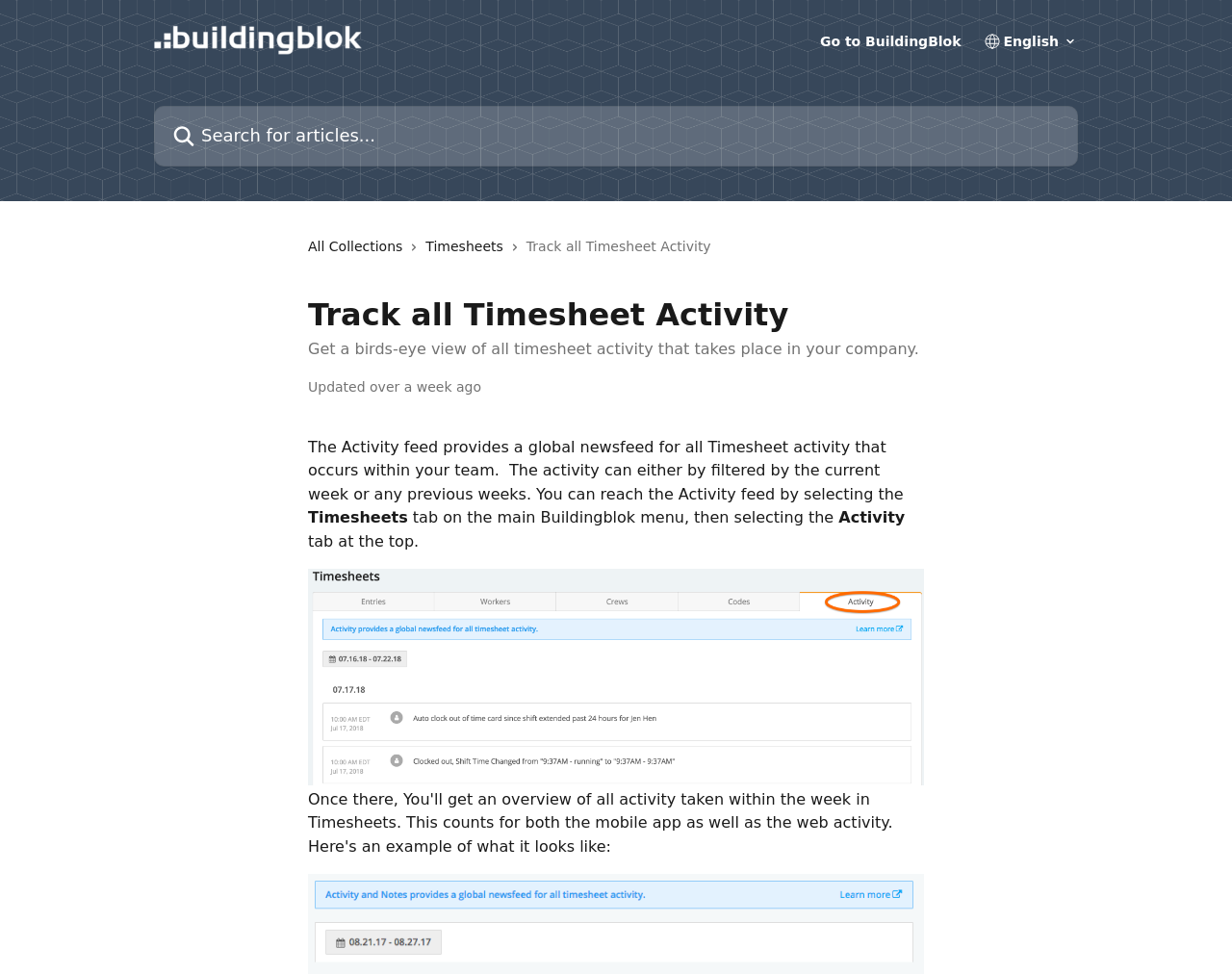Using the details in the image, give a detailed response to the question below:
How can the Activity feed be accessed?

The webpage explains that the Activity feed can be reached by selecting the 'Timesheets' tab on the main BuildingBlok menu, and then selecting the 'Activity feed' tab at the top.